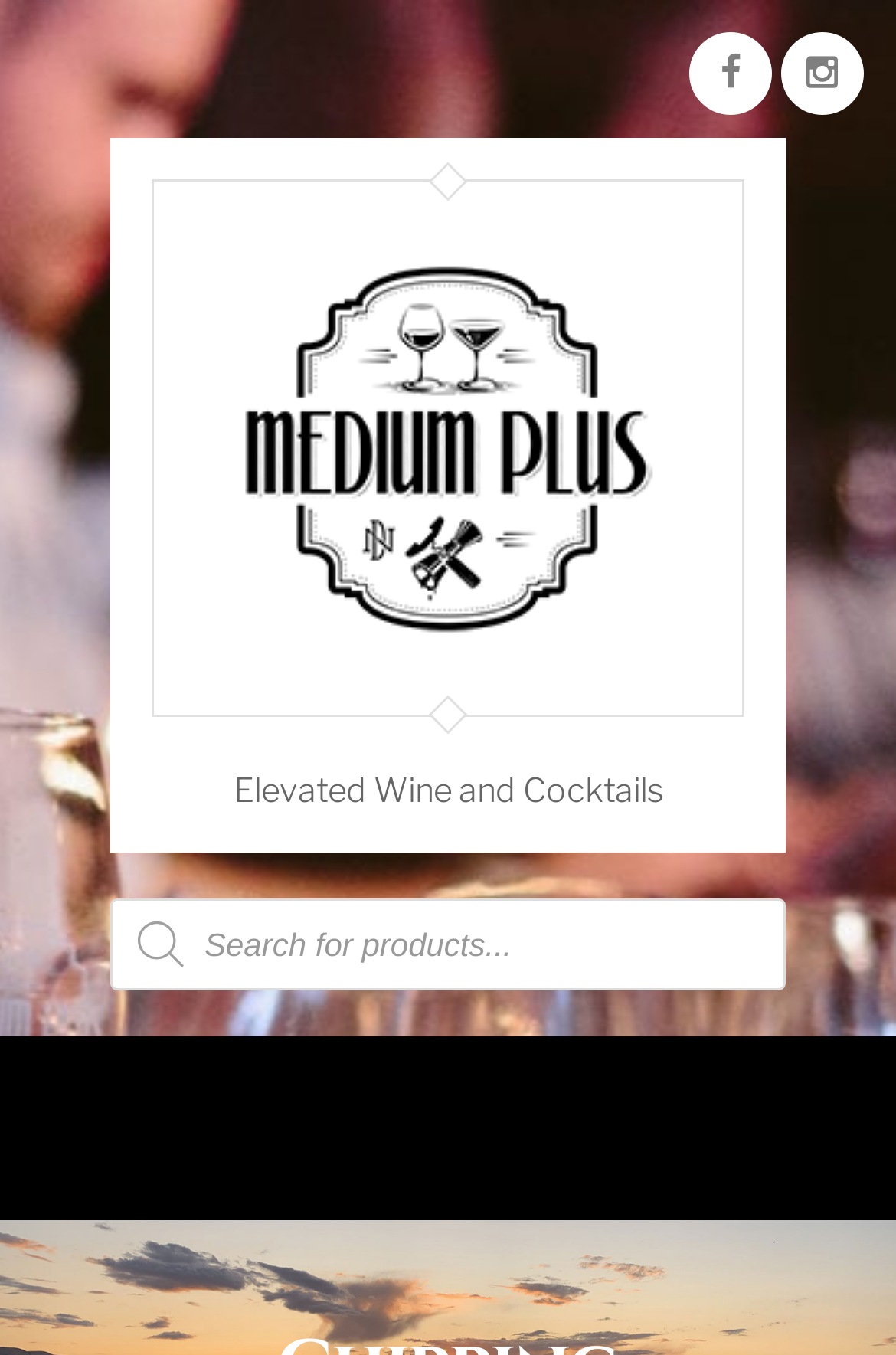Create an in-depth description of the webpage, covering main sections.

The webpage is titled "Chipping - Medium Plus" and has a focus on making progress every day, with an analogy to an ice sculptor creating an elaborate design from a large ice block. 

At the top right corner, there are two links, one with a icon and another with a icon, positioned side by side. Below these links, there is a prominent link "Medium Plus" with an accompanying image, taking up a significant portion of the top section. 

On the left side, there is a static text "Elevated Wine and Cocktails" positioned above a search bar. The search bar has a small image on its left side and a label "Products search" on its right side. 

At the bottom right corner, there is a button with an image inside. The image is positioned slightly above the bottom edge of the webpage.